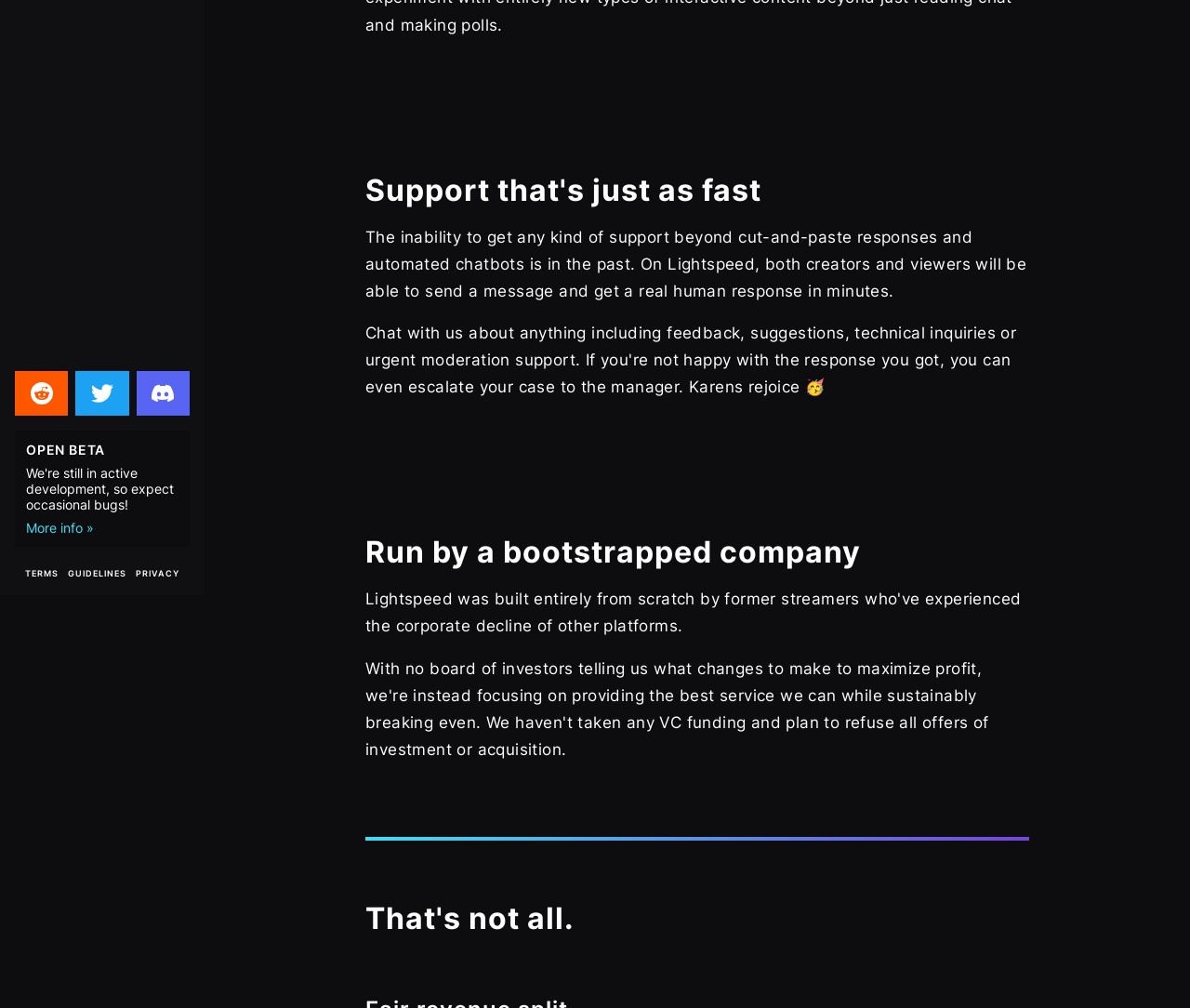Given the description "More info »", provide the bounding box coordinates of the corresponding UI element.

[0.022, 0.516, 0.15, 0.531]